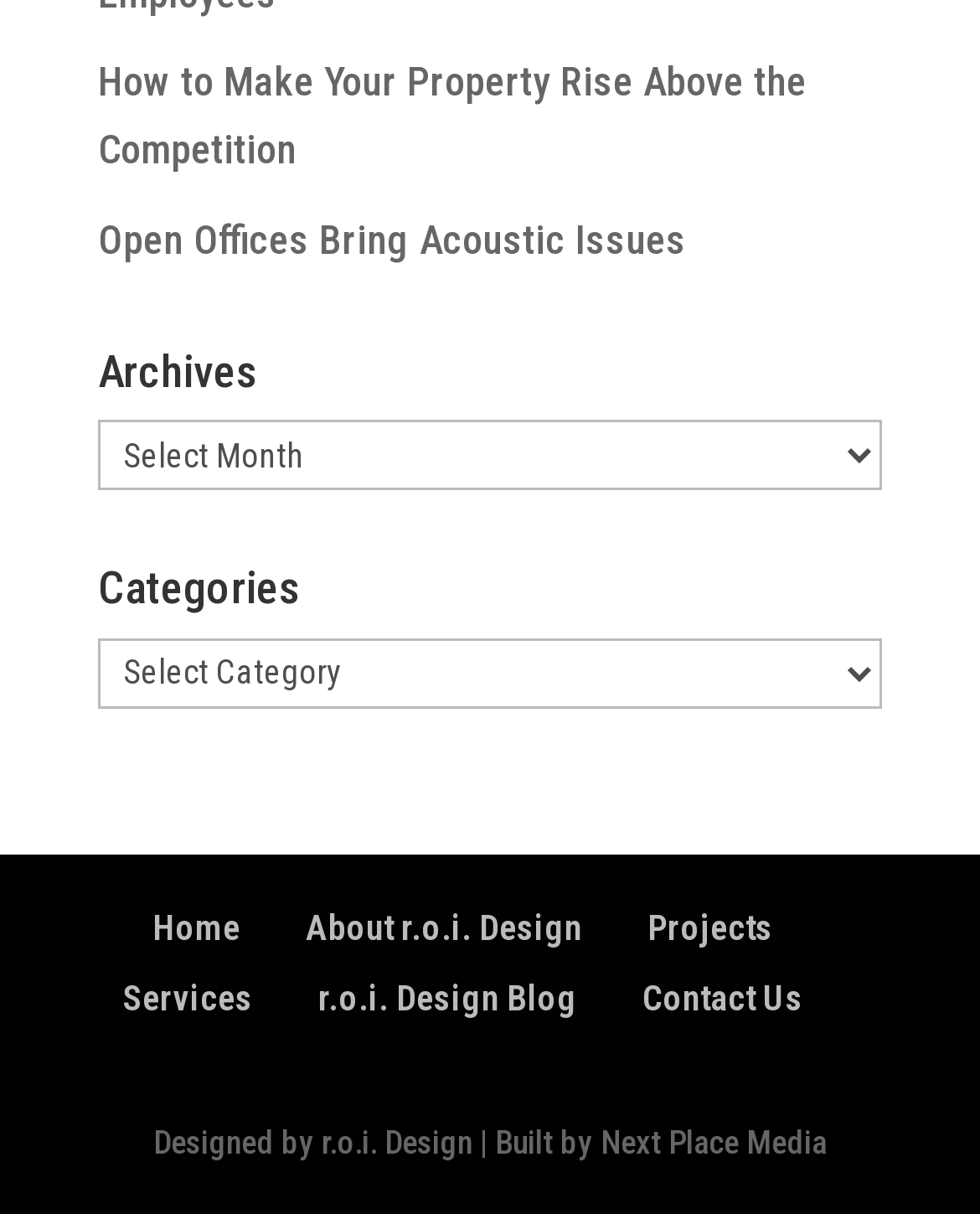What type of content is available on the webpage?
Could you answer the question with a detailed and thorough explanation?

The webpage appears to be a blog or article-based website, with links to various posts and articles, such as 'How to Make Your Property Rise Above the Competition' and 'Open Offices Bring Acoustic Issues'. This suggests that the webpage is used to publish and share written content.